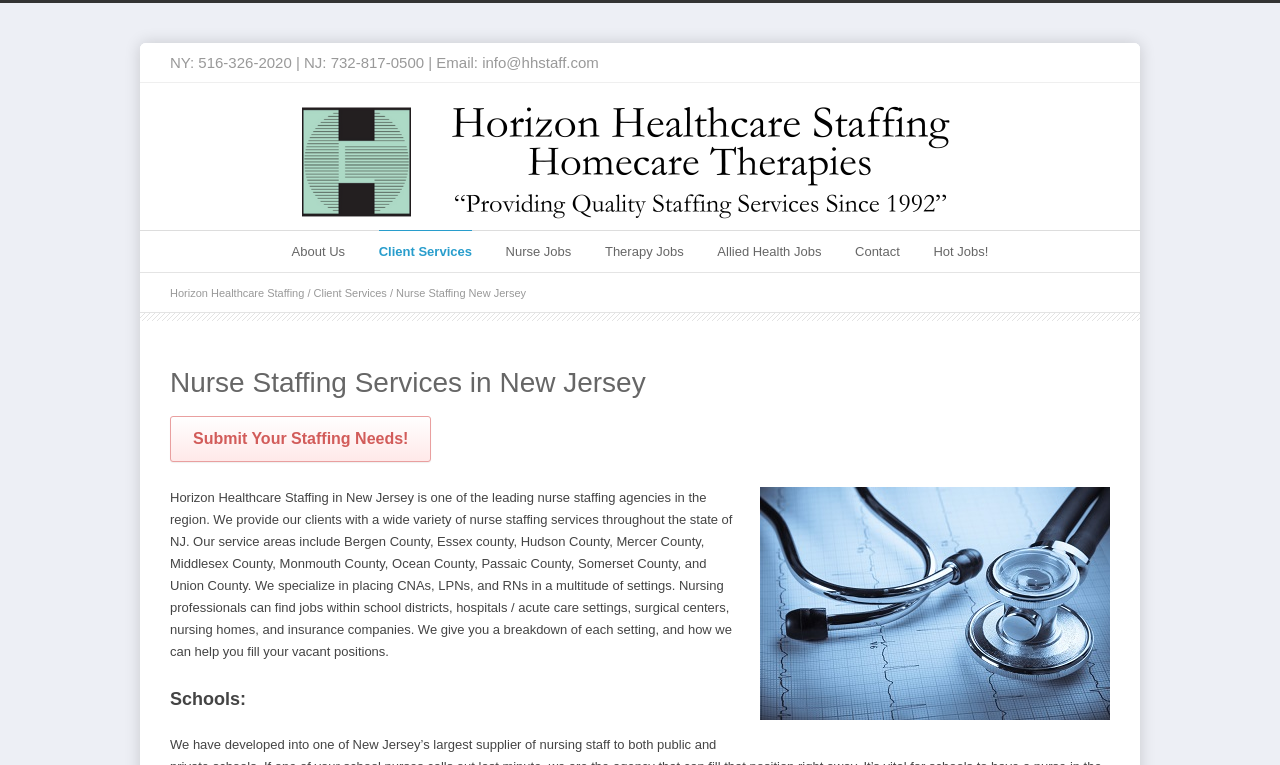Use a single word or phrase to answer the question: 
What is the purpose of the company?

Nurse staffing services